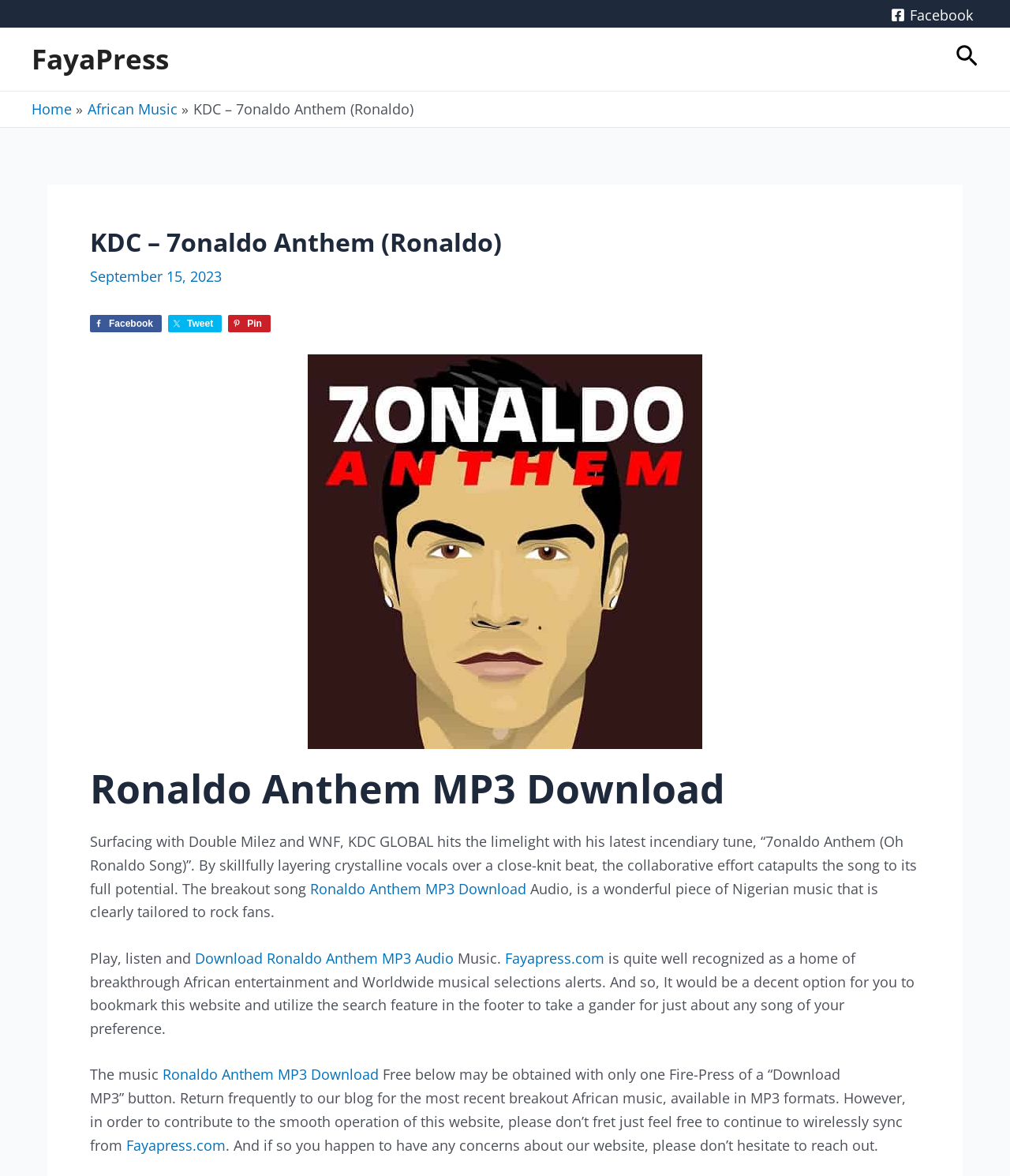Please locate the bounding box coordinates of the region I need to click to follow this instruction: "Select a service".

None